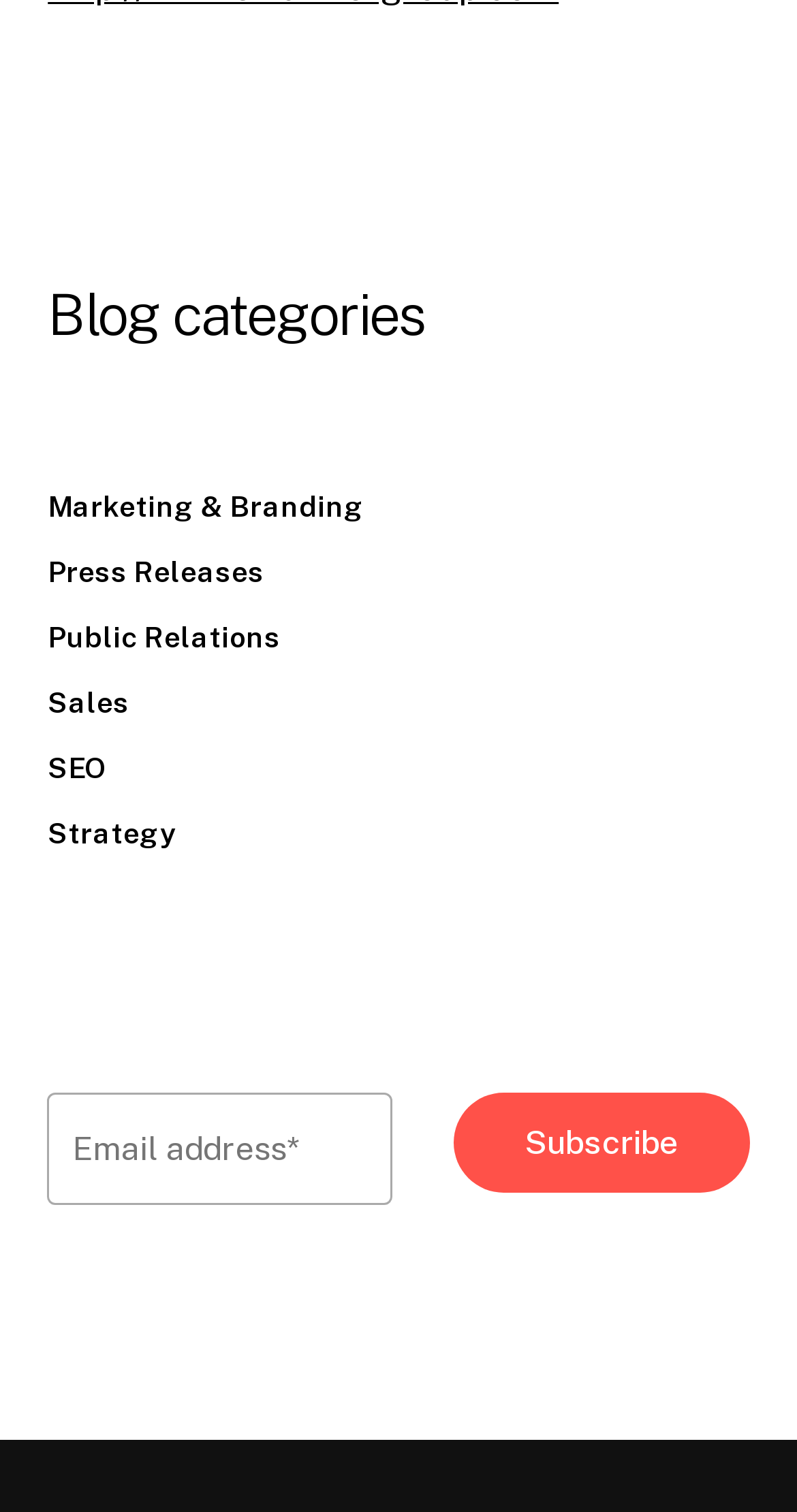What is the label of the required textbox?
Please use the image to provide an in-depth answer to the question.

I looked at the form element 'Contact form' and found a textbox with the label 'Email address*' which is marked as required.